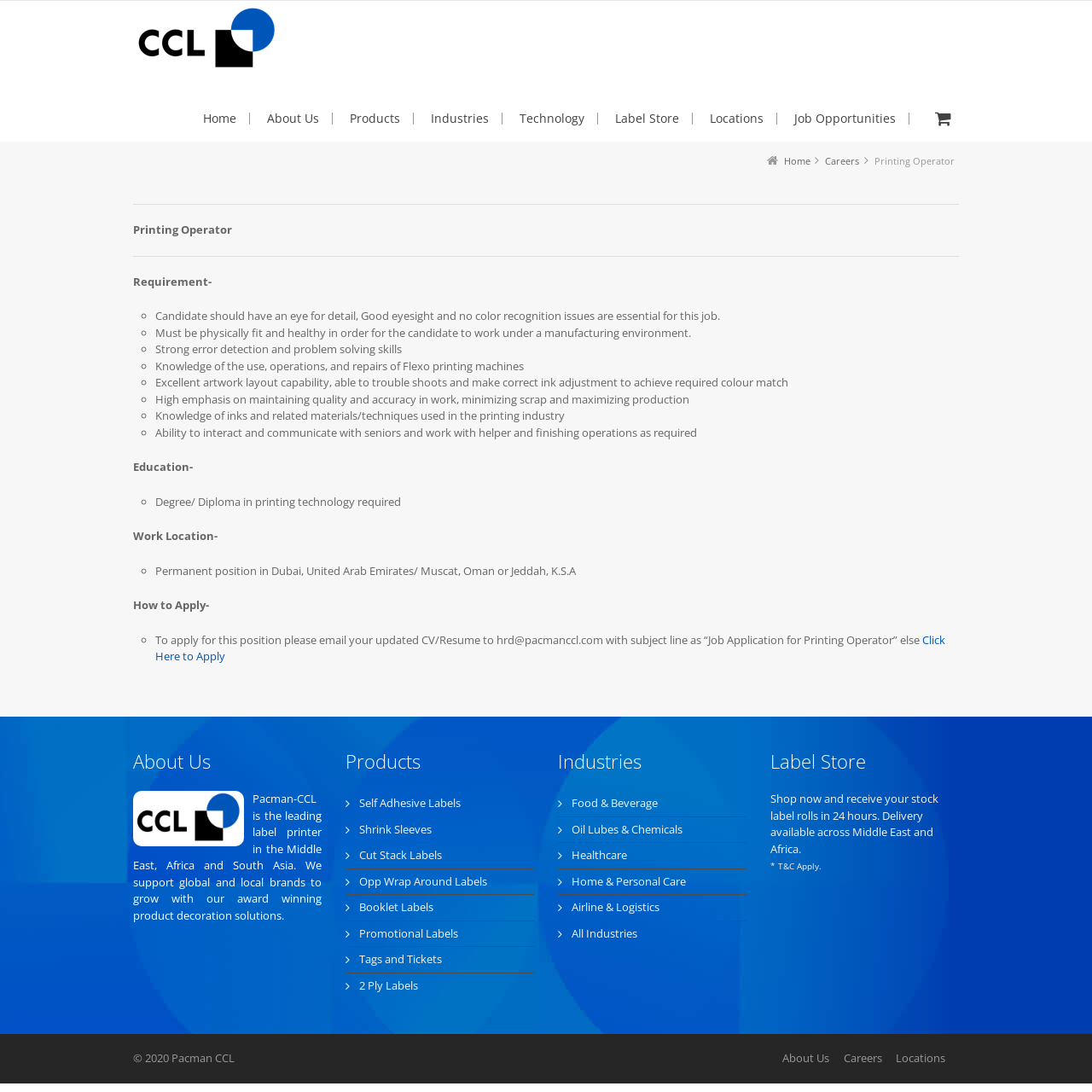Point out the bounding box coordinates of the section to click in order to follow this instruction: "Learn more about Pacman CCL".

[0.122, 0.686, 0.295, 0.708]